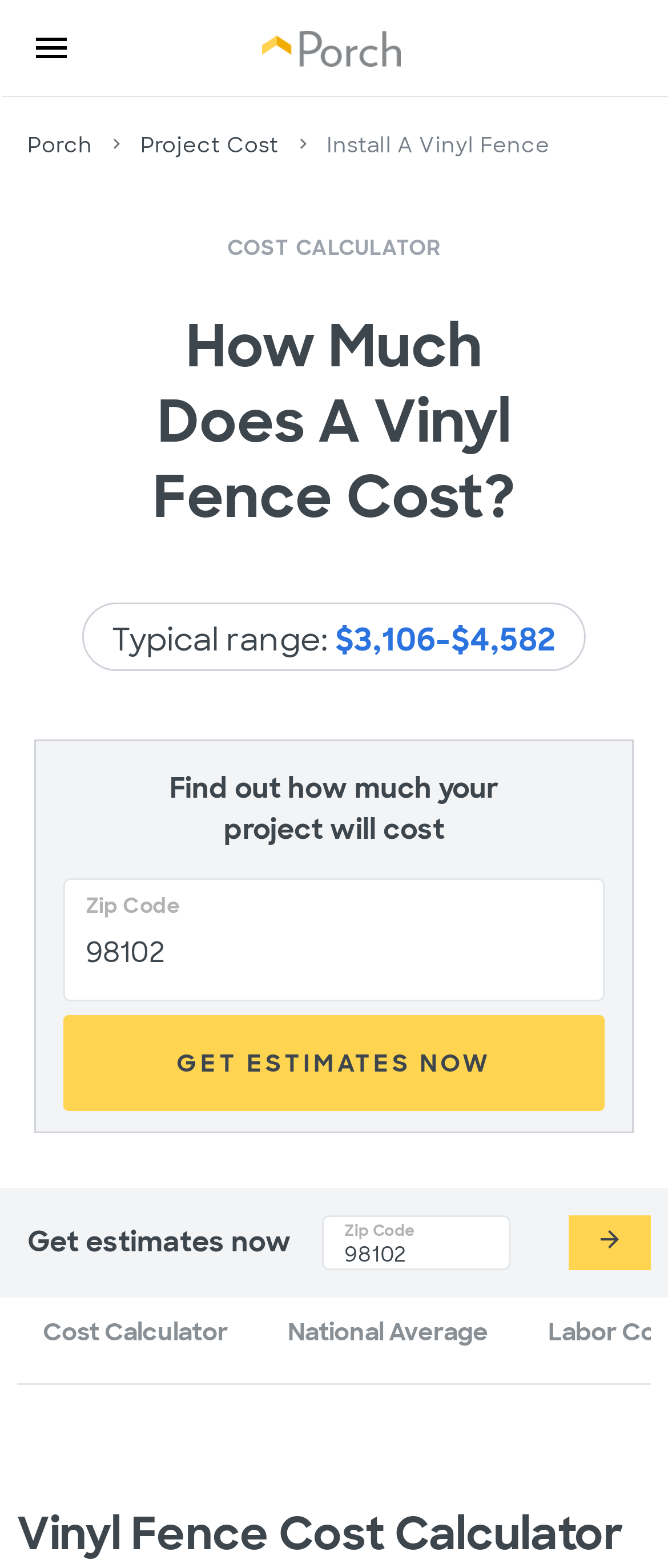Highlight the bounding box coordinates of the region I should click on to meet the following instruction: "read headlines".

None